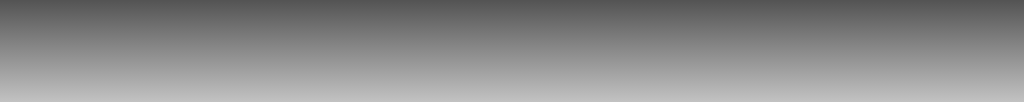Provide a one-word or one-phrase answer to the question:
What is the purpose of the Herefordshire & Worcestershire Earth Heritage Trust?

Preserving natural and geological heritage